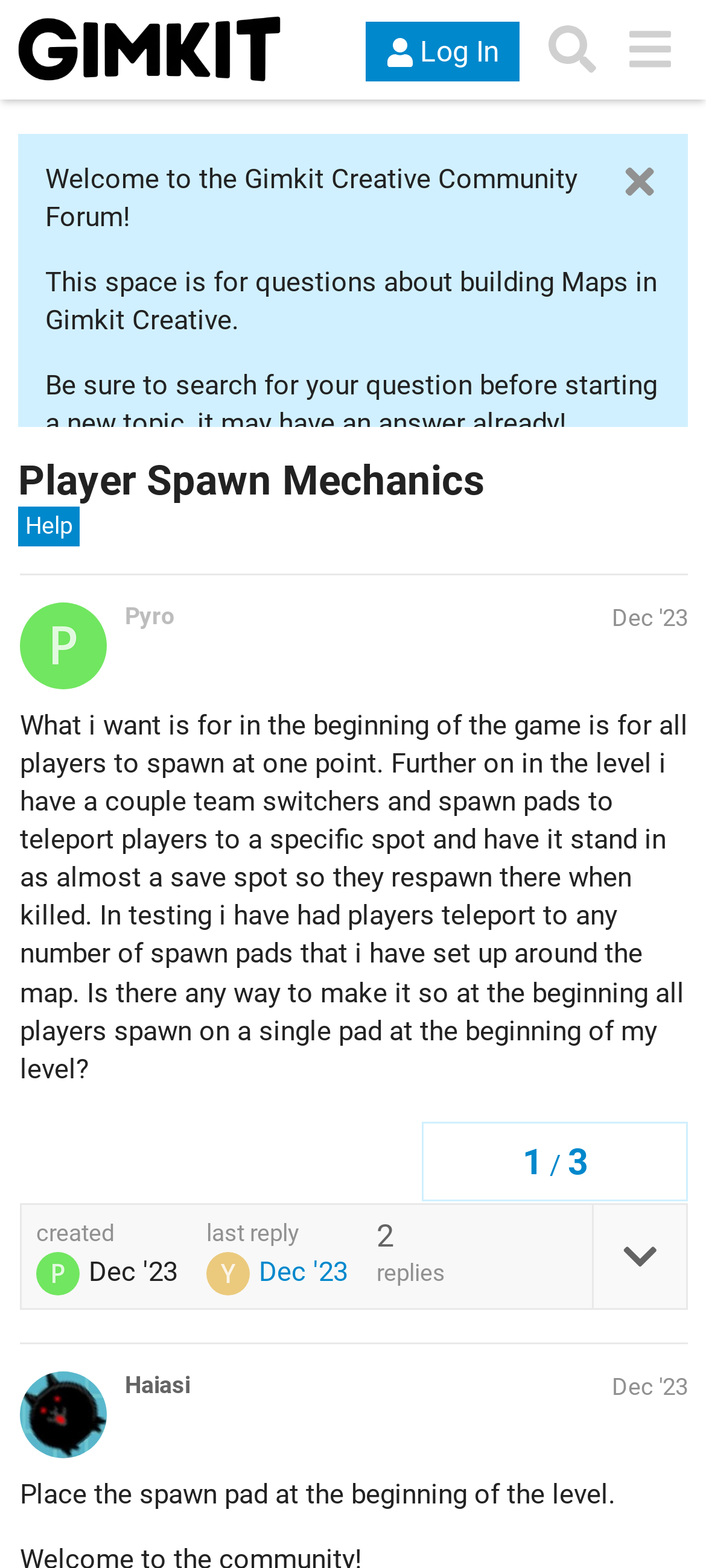Please identify the bounding box coordinates of where to click in order to follow the instruction: "Read the post by Pyro".

[0.028, 0.366, 0.974, 0.856]